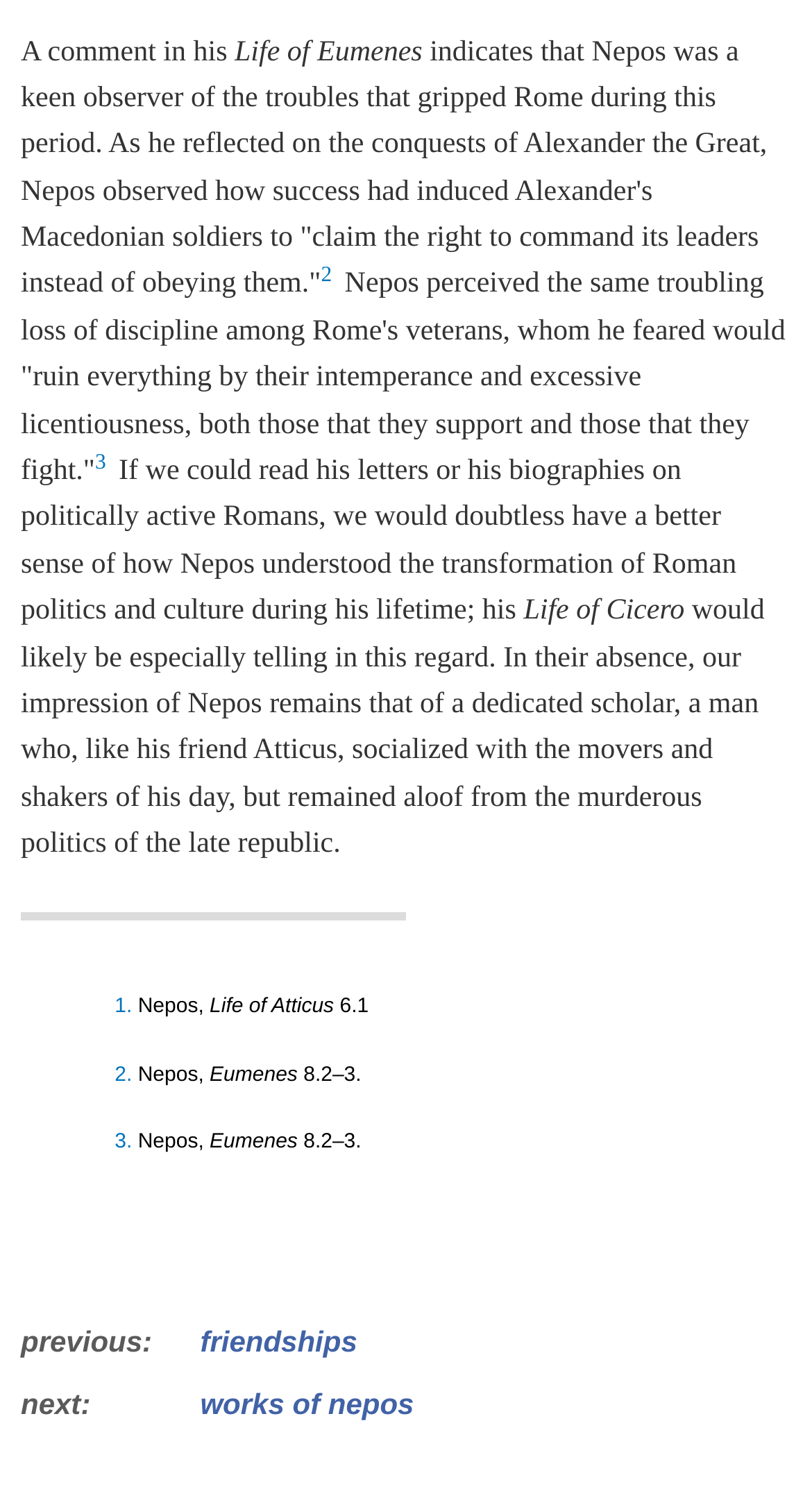Provide your answer in a single word or phrase: 
What is the orientation of the separator element?

horizontal